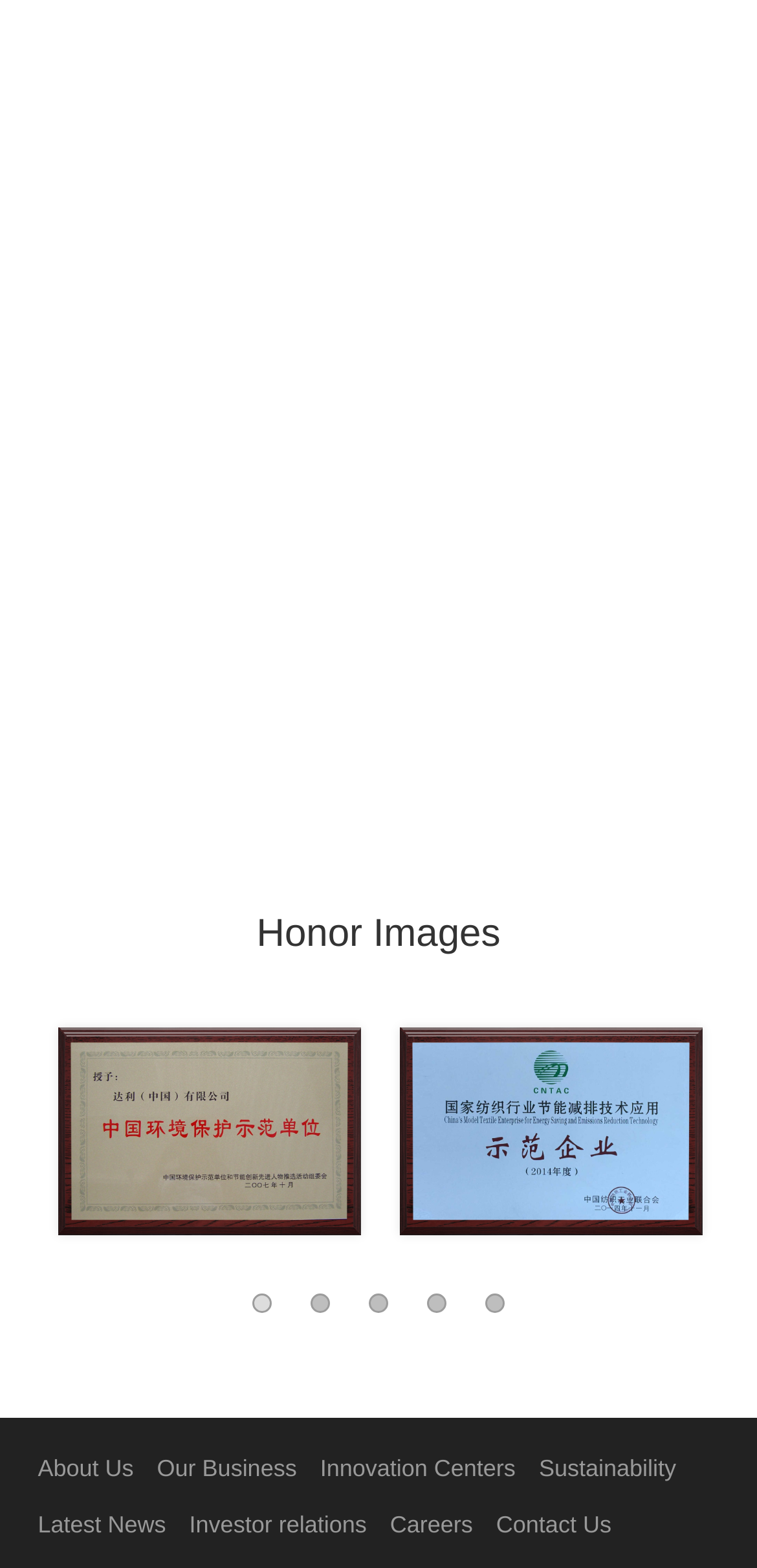Please provide a comprehensive response to the question based on the details in the image: What is the title of the first link in the tabpanel?

The title of the first link in the tabpanel is '中國環境保護示範單位', as indicated by the link element with ID 470, which has an OCR text '中國環境保護示範單位'.